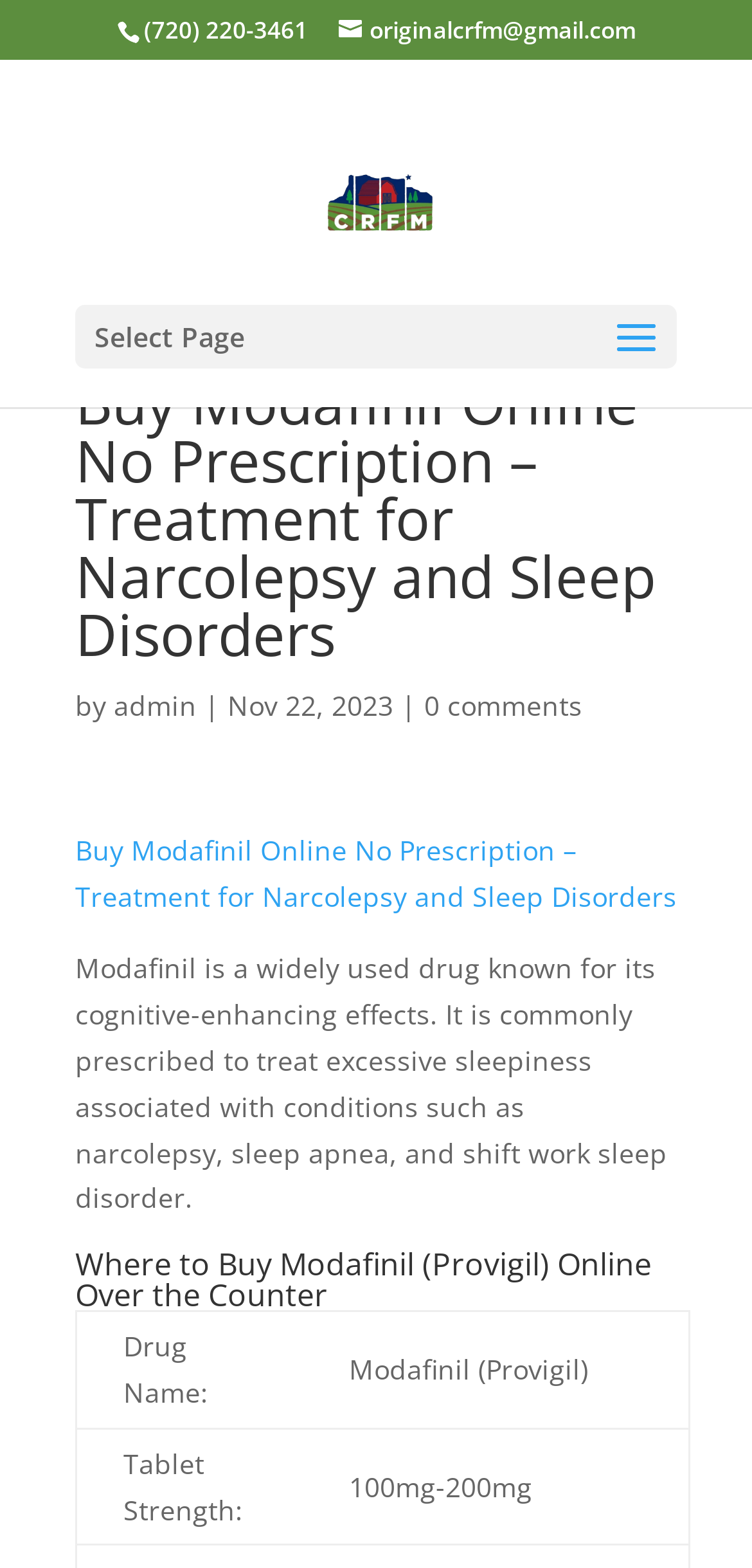Please provide a one-word or short phrase answer to the question:
What is the purpose of Modafinil?

treat excessive sleepiness